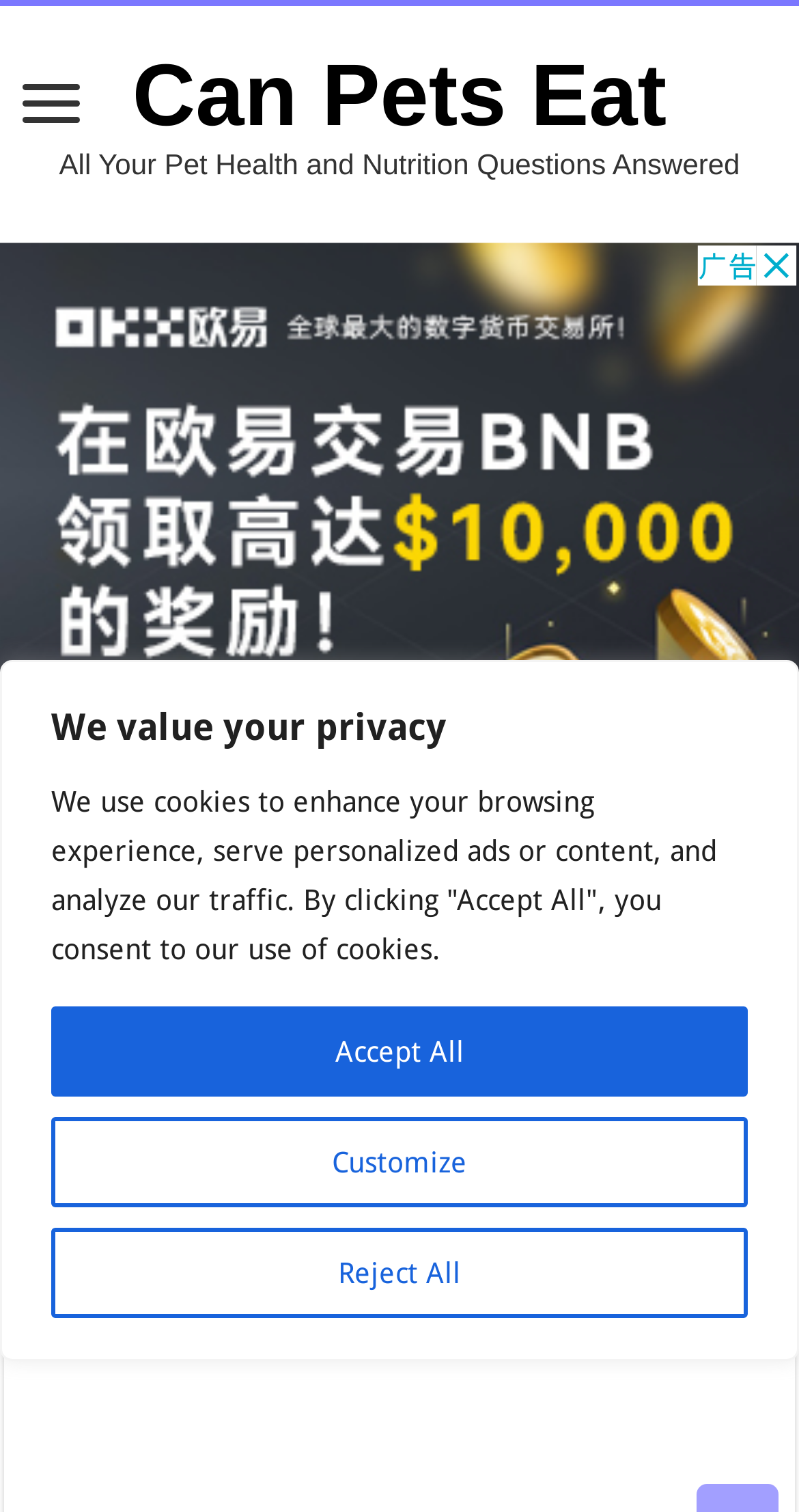Highlight the bounding box coordinates of the element that should be clicked to carry out the following instruction: "click the 'Customize' button". The coordinates must be given as four float numbers ranging from 0 to 1, i.e., [left, top, right, bottom].

[0.064, 0.739, 0.936, 0.798]